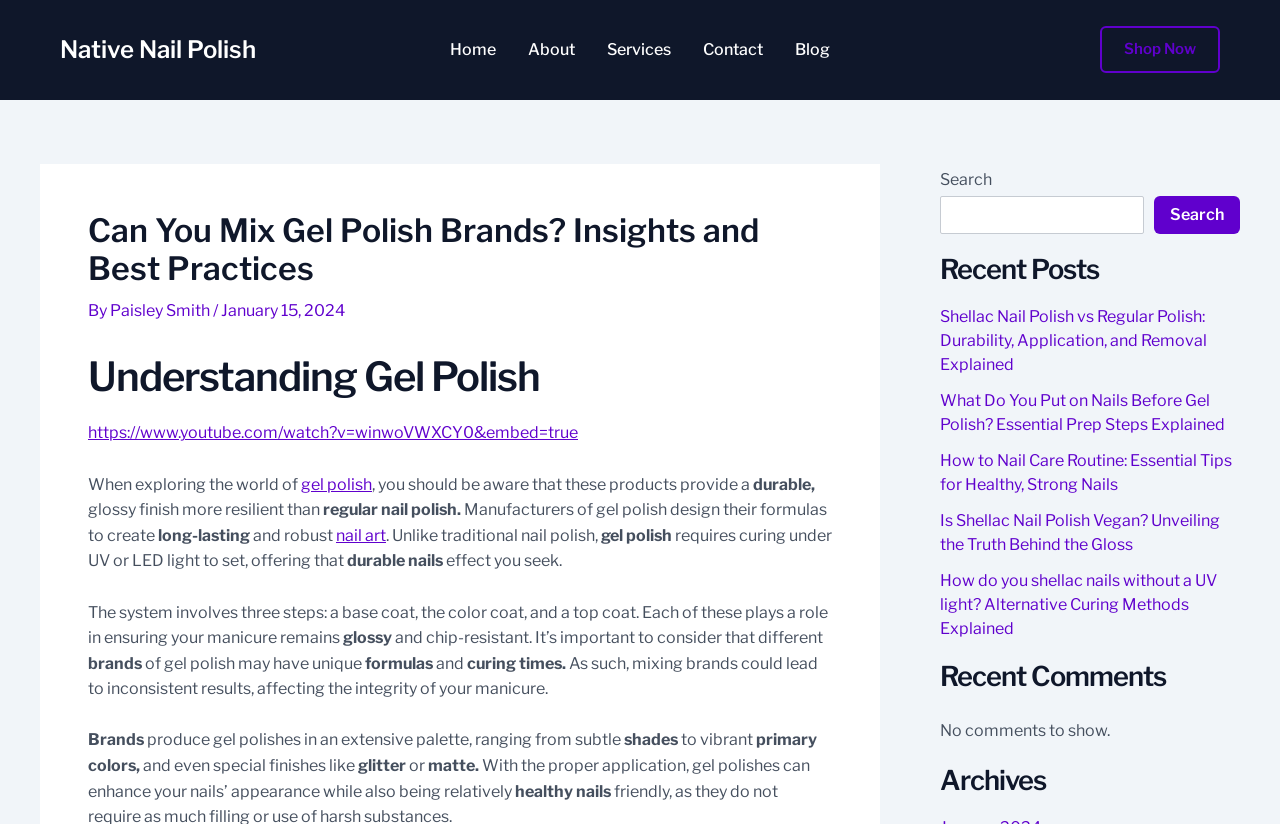What is the purpose of the base coat in gel polish application?
Refer to the image and provide a thorough answer to the question.

The purpose of the base coat in gel polish application is to ensure that the manicure remains glossy and chip-resistant, as mentioned in the post. The base coat is one of the three steps involved in the gel polish application process, along with the color coat and top coat.